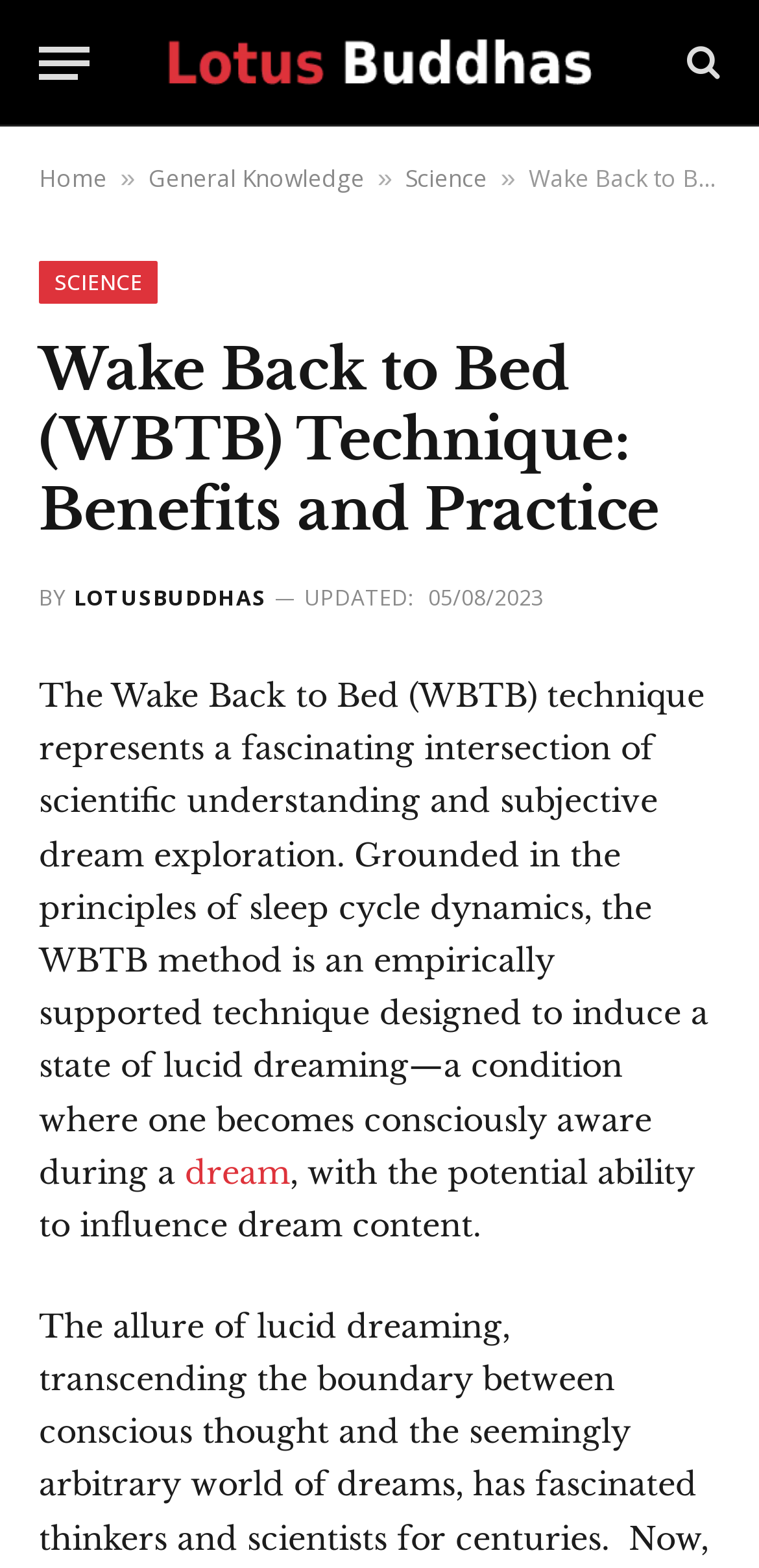Identify the bounding box coordinates of the HTML element based on this description: "parent_node: Search for: value="Search"".

None